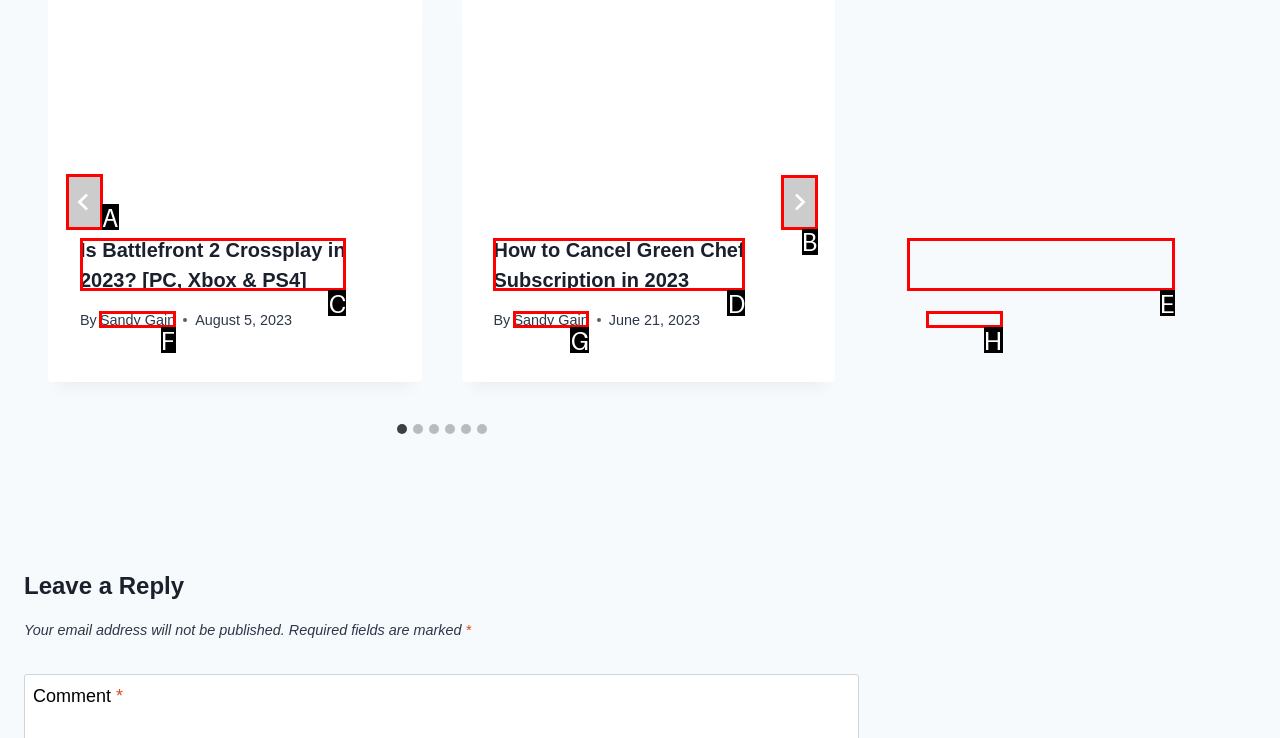Select the letter of the UI element you need to click to complete this task: Click the 'Go to last slide' button.

A